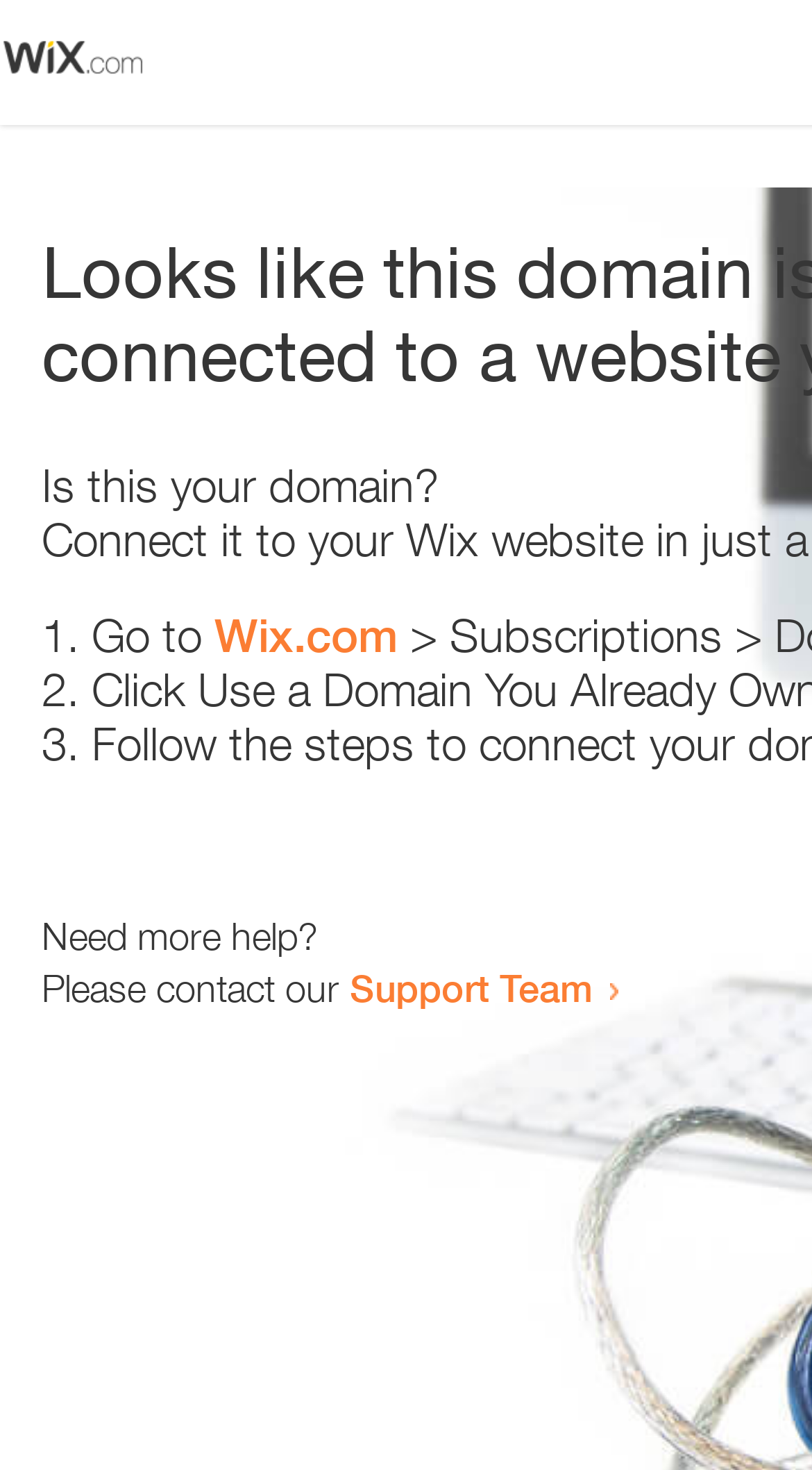Can you extract the primary headline text from the webpage?

Looks like this domain isn't
connected to a website yet